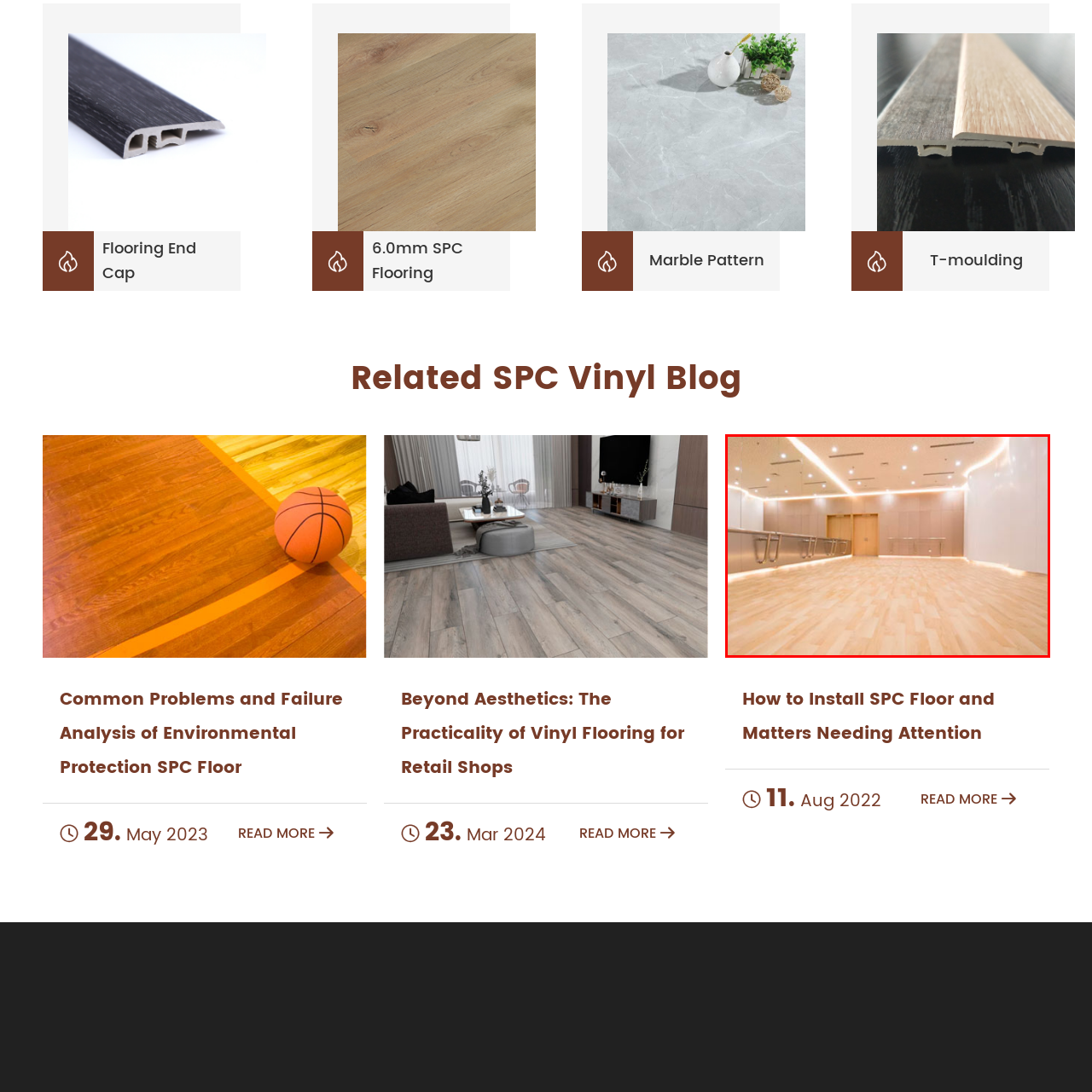Generate an in-depth caption for the image segment highlighted with a red box.

This image showcases a beautifully designed interior space featuring light-colored vinyl flooring with a polished finish. The room is well-lit with soft ambient lighting, accentuated by recessed lights along the ceiling edges. In the background, there are large, seamless mirrors that enhance the sense of space, while the walls are paneled with a neutral tone, complementing the floor's warm hue. A sleek handrail can be seen on one side, adding both safety and style to the environment. The overall aesthetic suggests a multifunctional area, likely suitable for dance or fitness classes, emphasizing modern design and functionality.